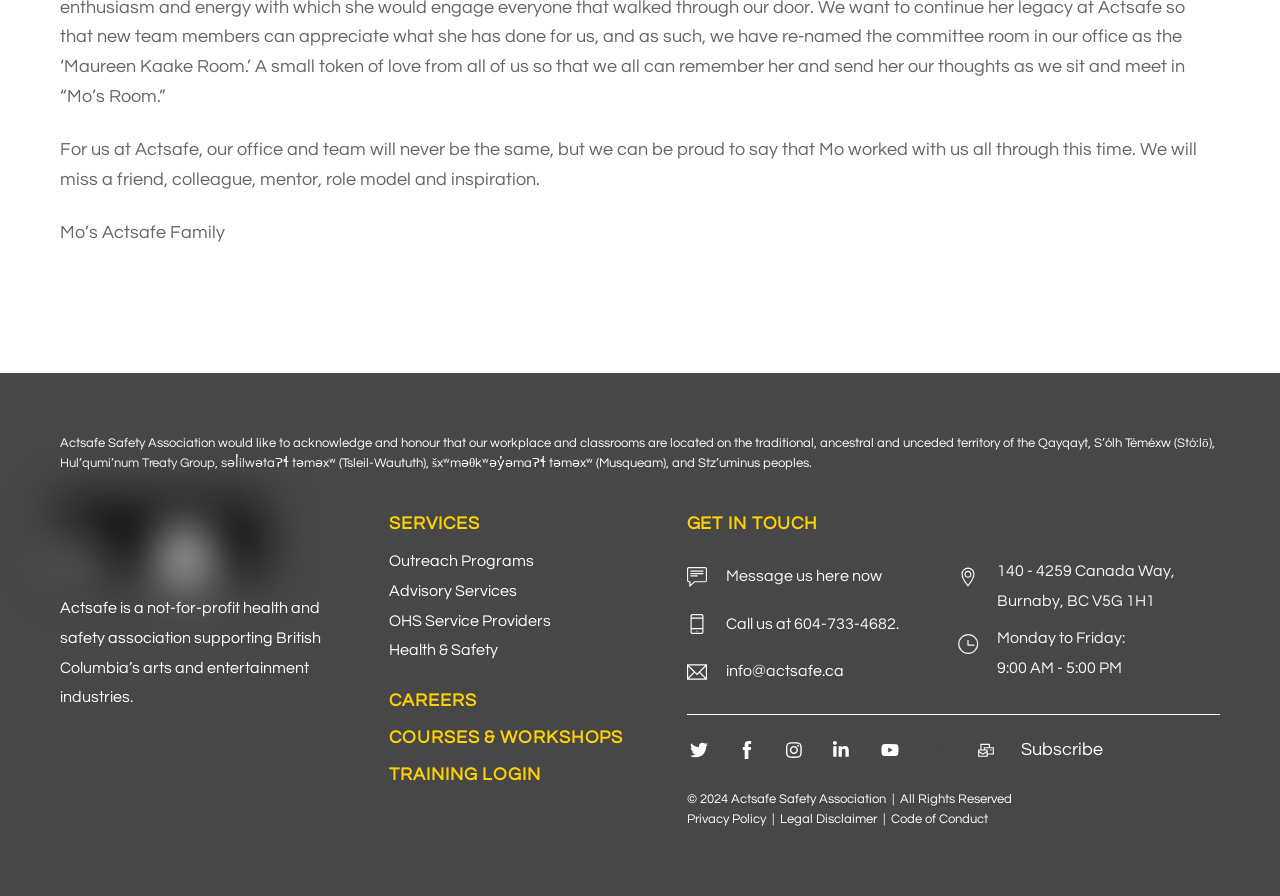Using the webpage screenshot, find the UI element described by Get In touch. Provide the bounding box coordinates in the format (top-left x, top-left y, bottom-right x, bottom-right y), ensuring all values are floating point numbers between 0 and 1.

[0.536, 0.575, 0.639, 0.595]